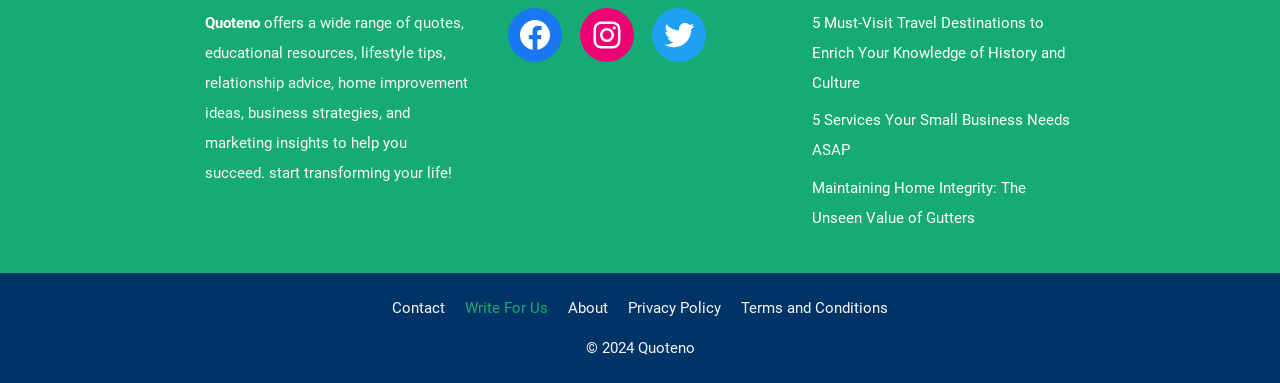Find the bounding box coordinates of the area that needs to be clicked in order to achieve the following instruction: "read about 5 Must-Visit Travel Destinations to Enrich Your Knowledge of History and Culture". The coordinates should be specified as four float numbers between 0 and 1, i.e., [left, top, right, bottom].

[0.634, 0.035, 0.832, 0.239]